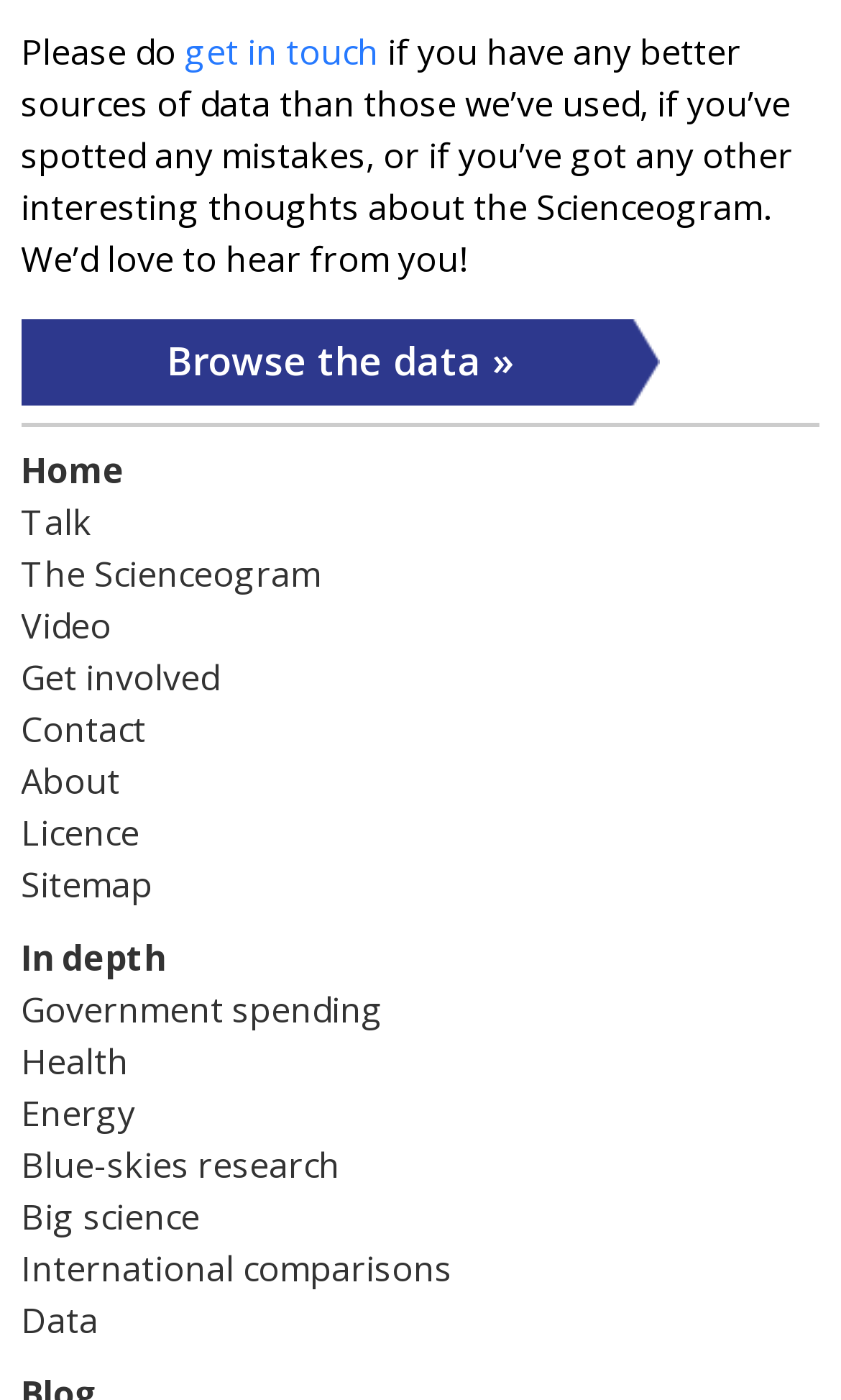Identify the bounding box coordinates of the clickable section necessary to follow the following instruction: "view data". The coordinates should be presented as four float numbers from 0 to 1, i.e., [left, top, right, bottom].

[0.025, 0.926, 0.117, 0.96]